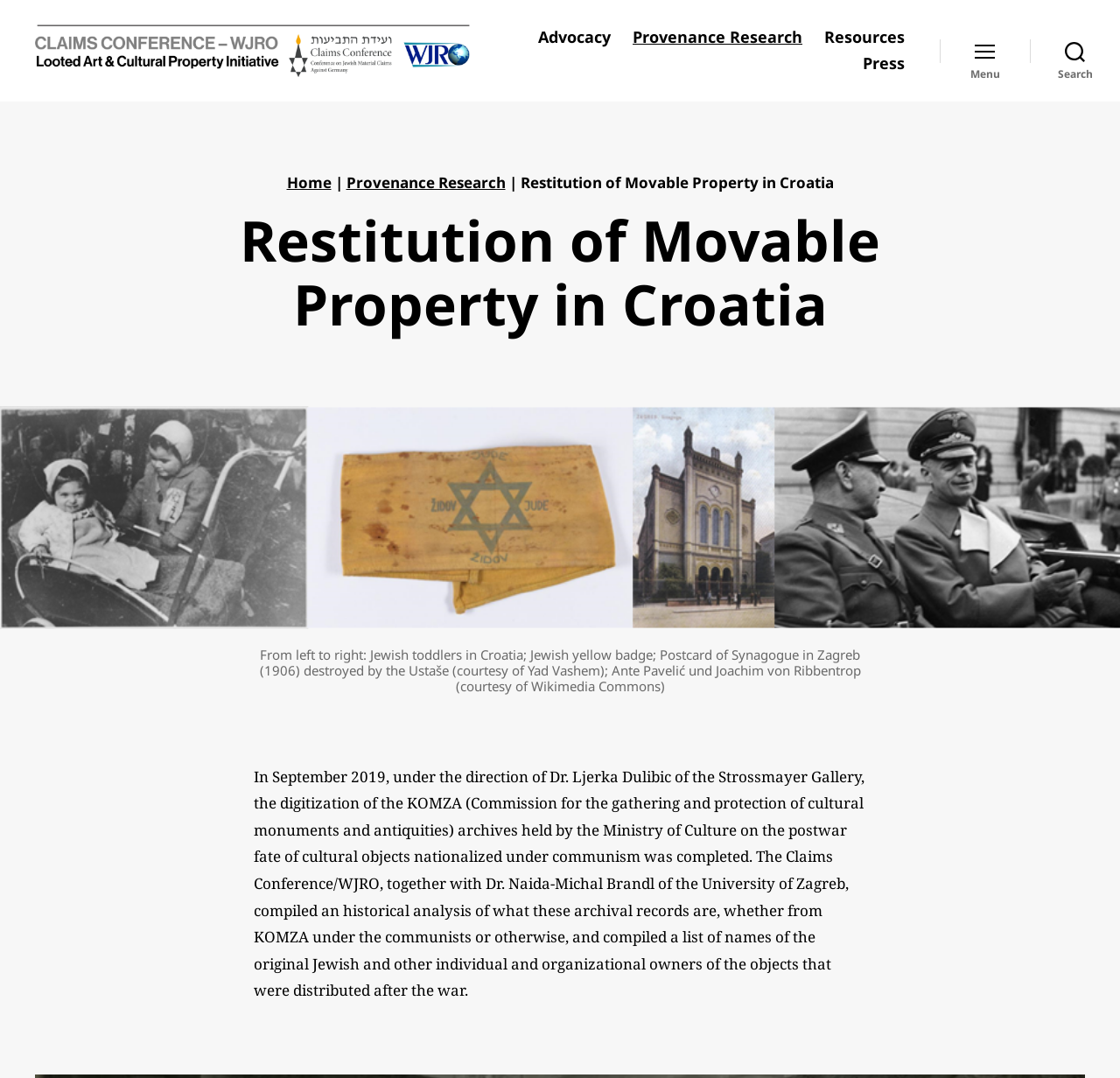What is the purpose of the Claims Conference/WJRO?
Based on the screenshot, answer the question with a single word or phrase.

Compiling historical analysis